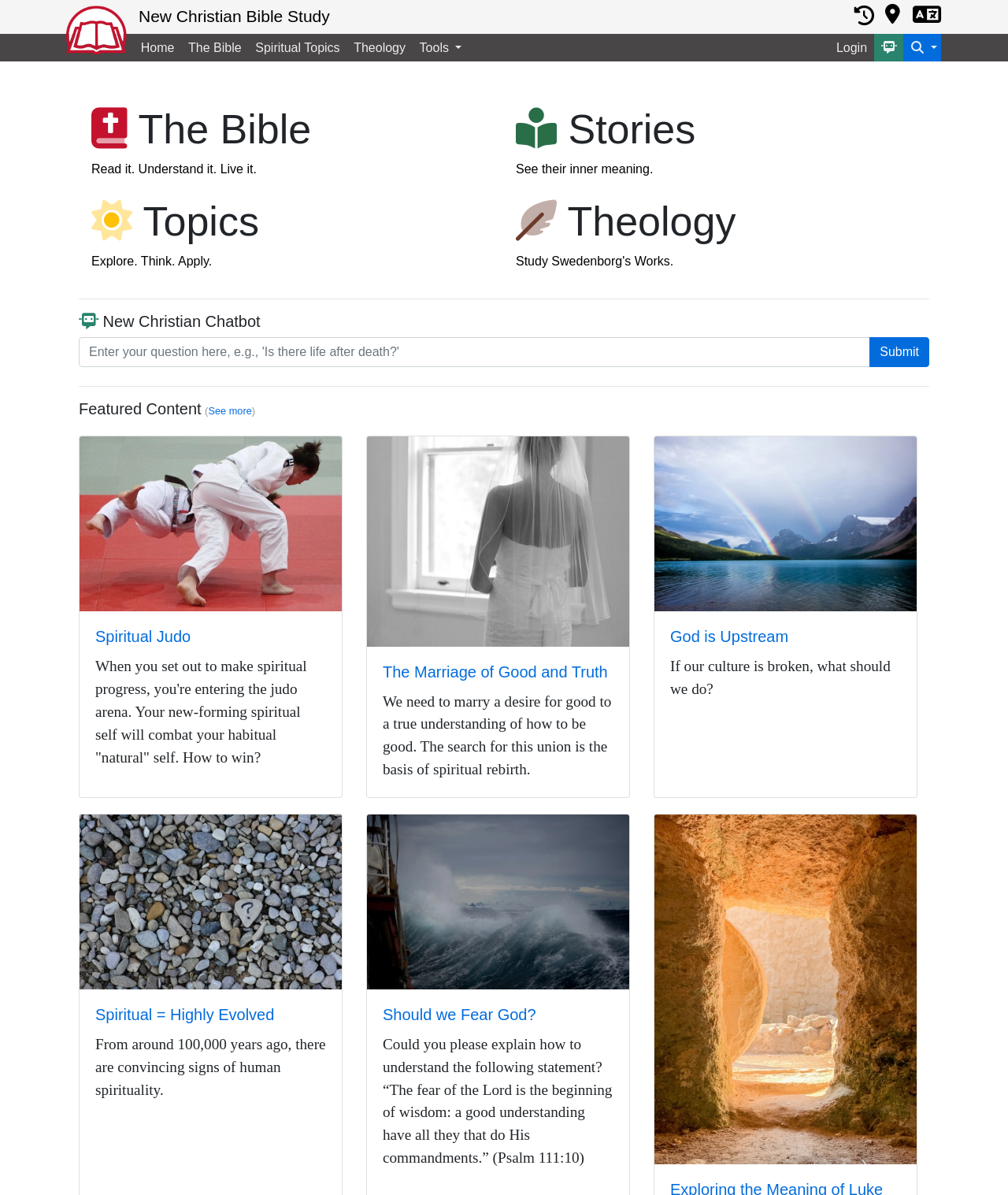Provide a one-word or short-phrase answer to the question:
What is the name of the website?

New Christian Bible Study